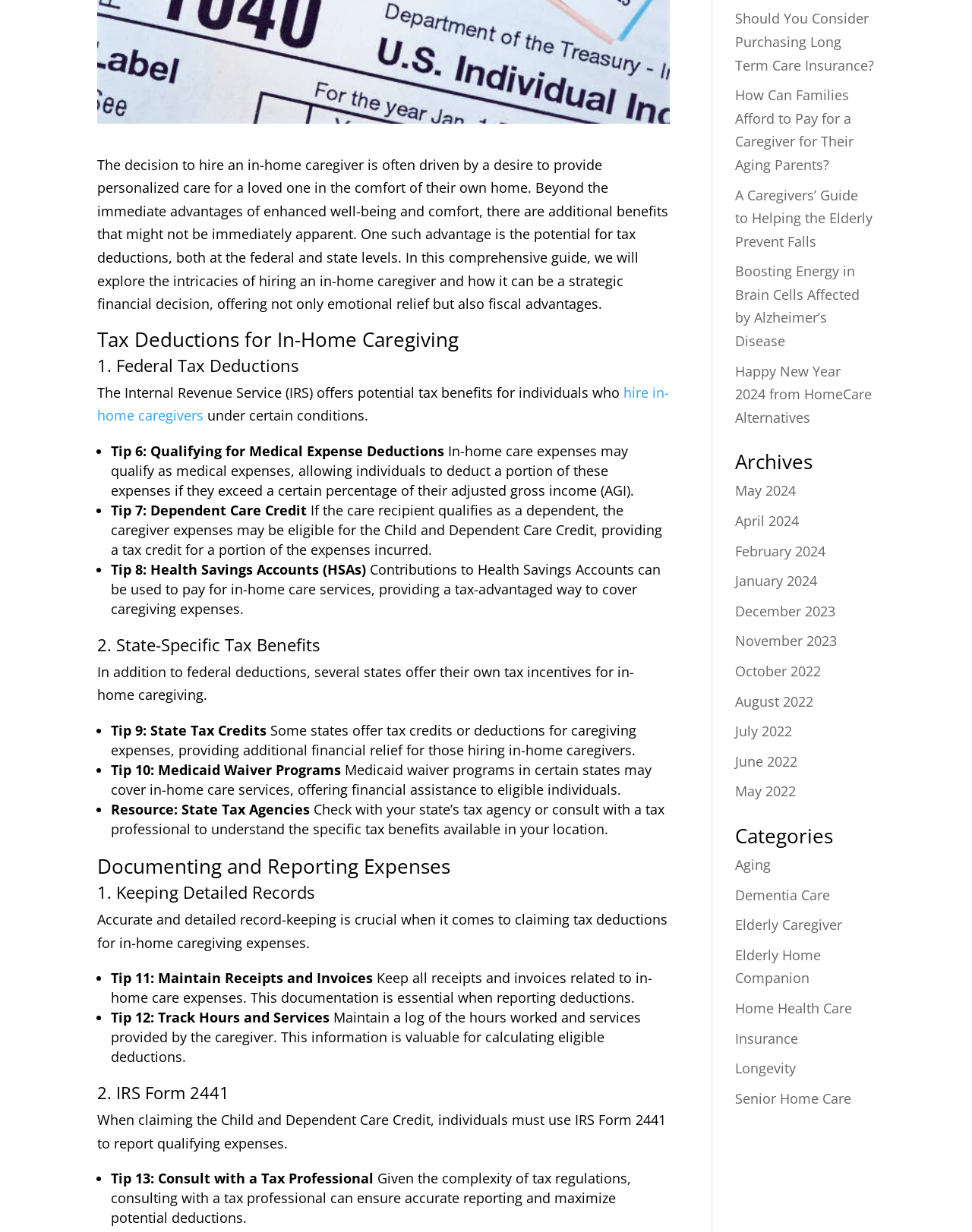Locate the bounding box for the described UI element: "Insurance". Ensure the coordinates are four float numbers between 0 and 1, formatted as [left, top, right, bottom].

[0.756, 0.835, 0.821, 0.85]